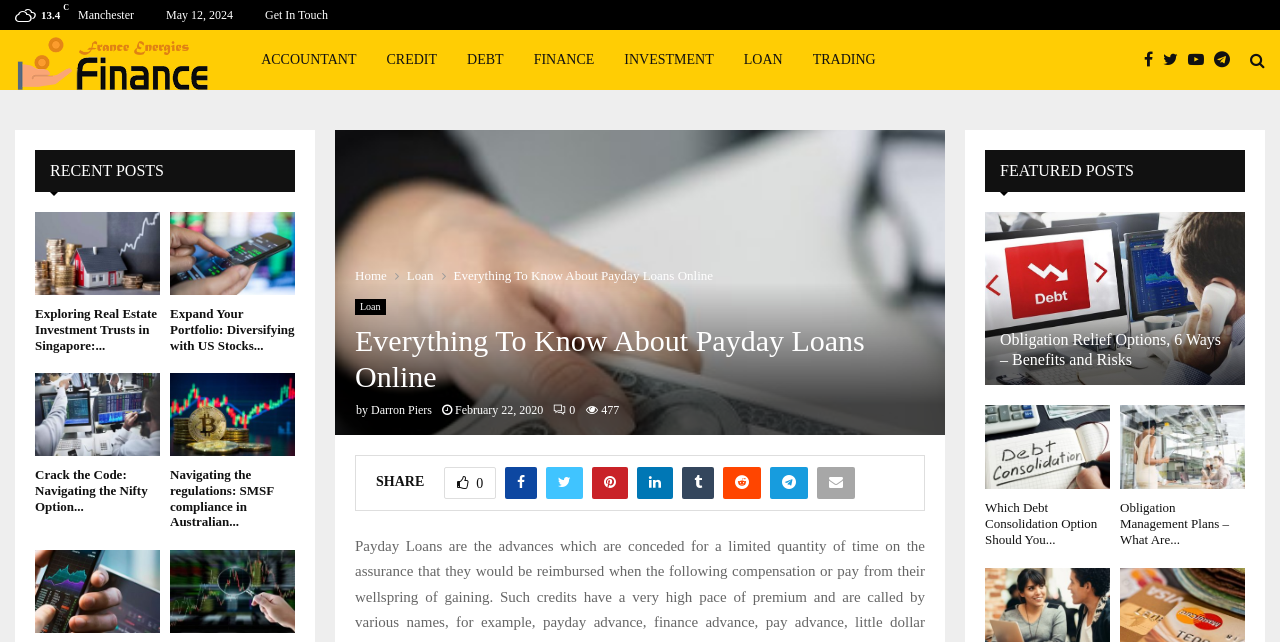Can you look at the image and give a comprehensive answer to the question:
Who is the author of the article 'Everything To Know About Payday Loans Online'?

I found the author's name by looking at the link element with the text 'Darron Piers' which is located near the article title 'Everything To Know About Payday Loans Online'.